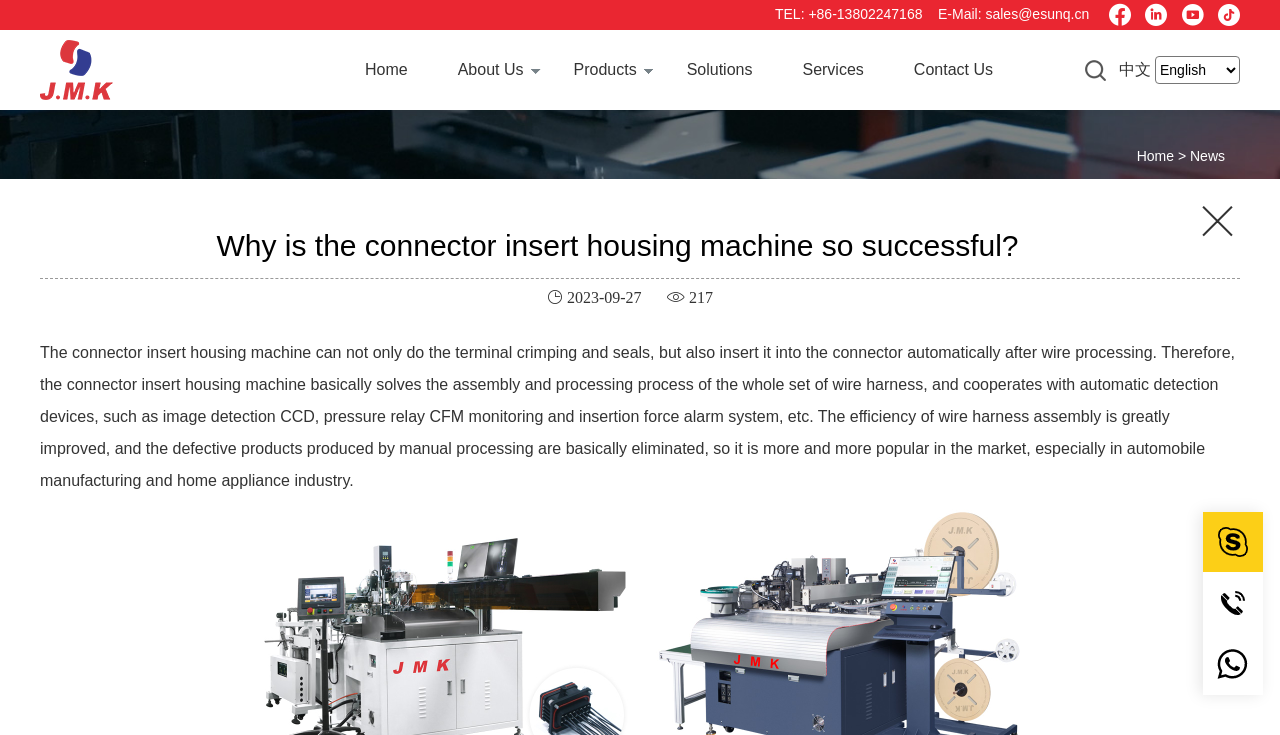Determine the bounding box coordinates of the region that needs to be clicked to achieve the task: "Read the News page".

[0.93, 0.202, 0.957, 0.223]